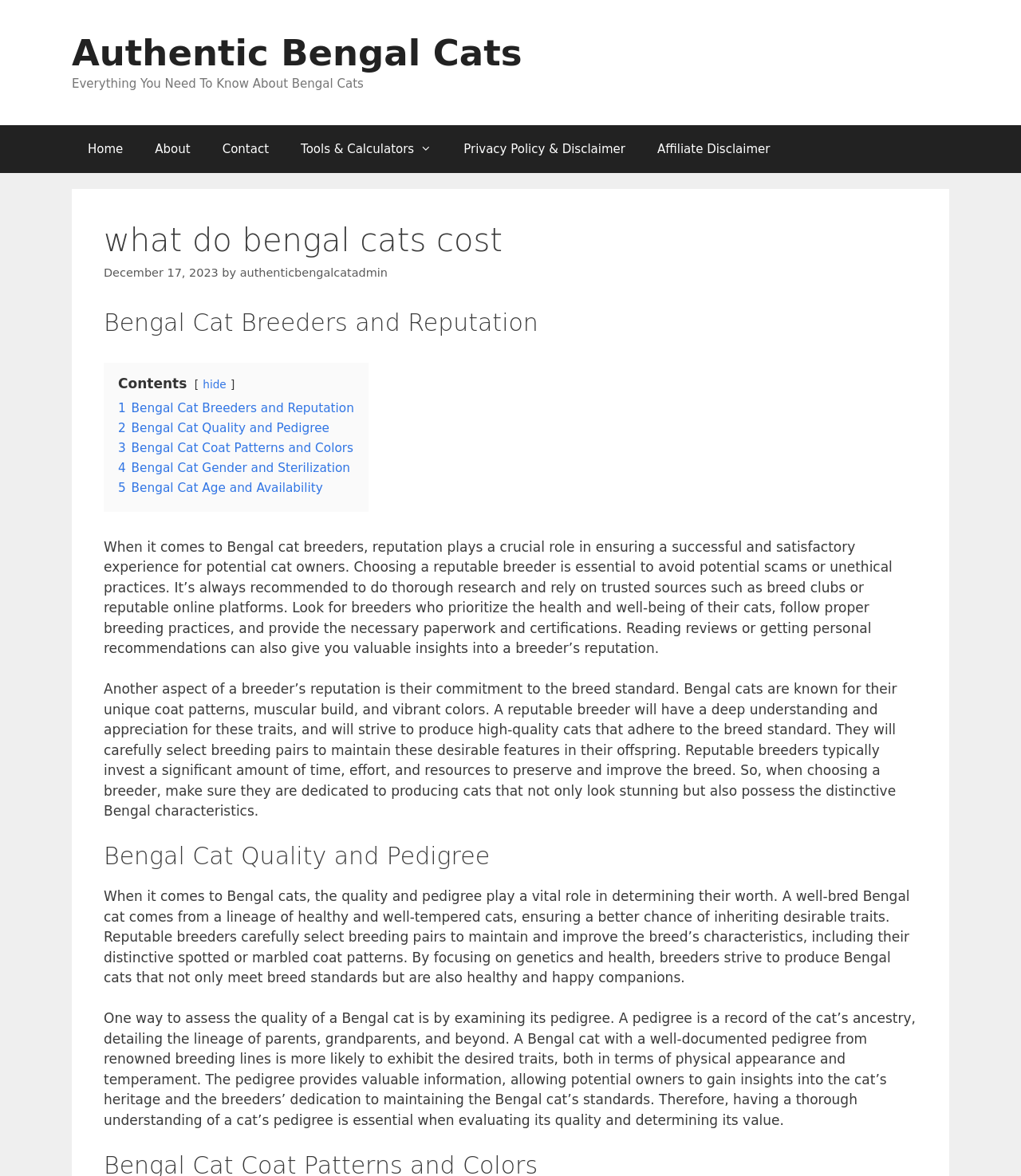Identify the bounding box coordinates for the UI element described by the following text: "Authentic Bengal Cats". Provide the coordinates as four float numbers between 0 and 1, in the format [left, top, right, bottom].

[0.07, 0.027, 0.511, 0.063]